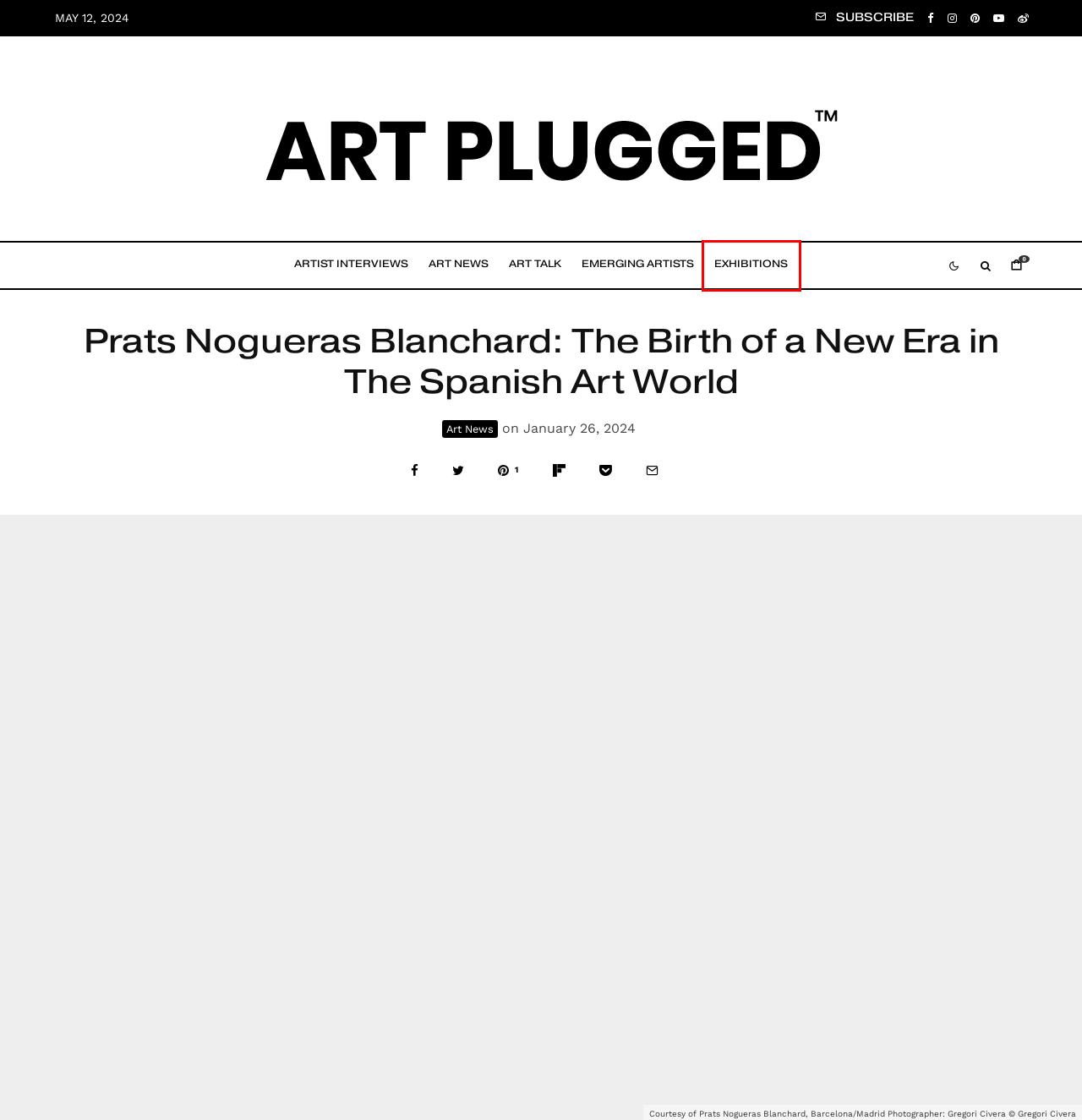Look at the screenshot of a webpage where a red rectangle bounding box is present. Choose the webpage description that best describes the new webpage after clicking the element inside the red bounding box. Here are the candidates:
A. Pearl Lam Galleries partners with sketch for a series of exhibitions in 2024 and 2025
B. Exhibitions
C. Sina Visitor System
D. Emerging artists
E. Unlocking the Art Market: Olyvia Kwok Talks The Rise of Millennial Art Investors
F. Art Talk
G. Artist Interviews
H. Art News | Art Plugged

B